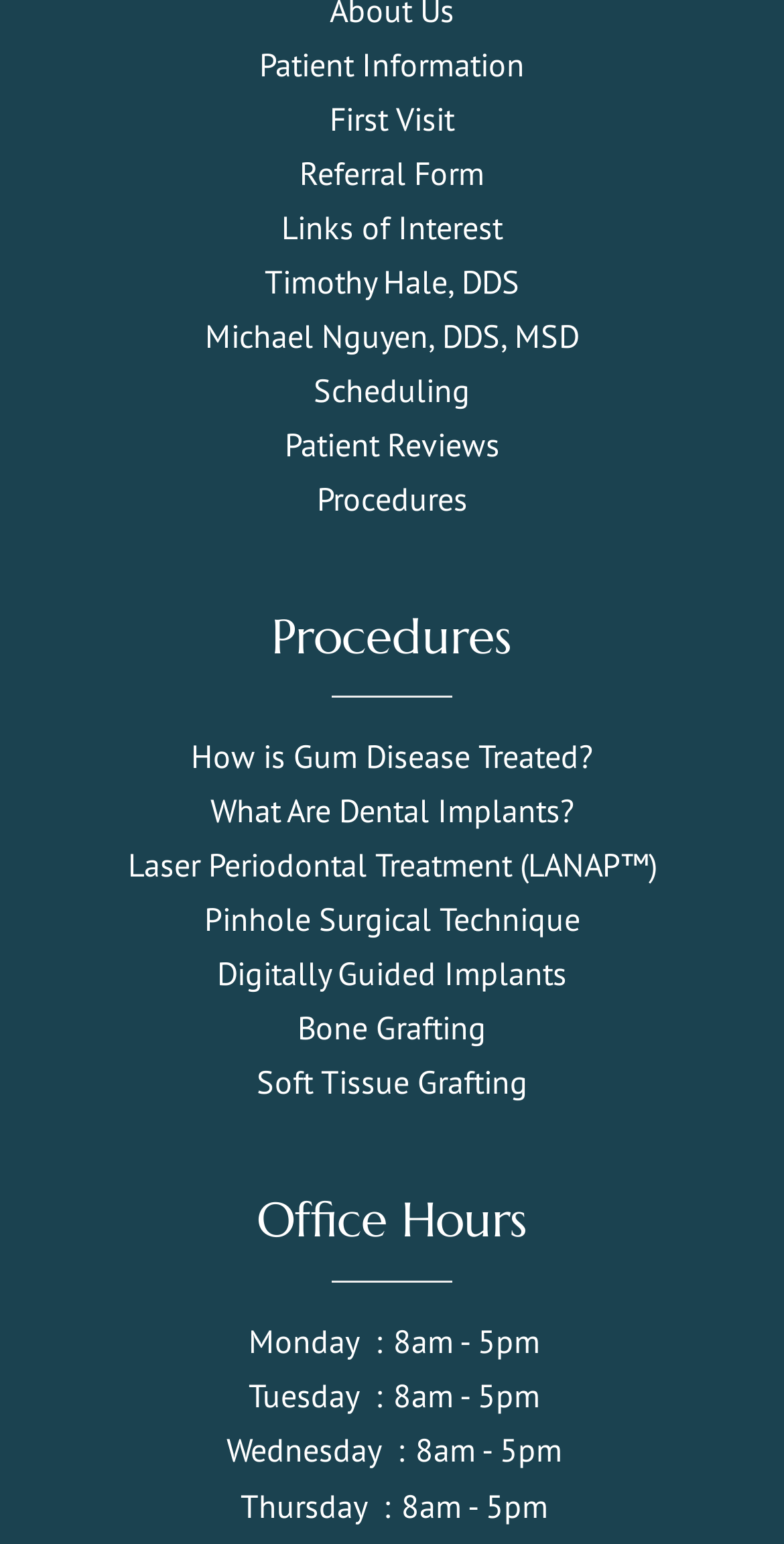Highlight the bounding box coordinates of the element you need to click to perform the following instruction: "Go to Scheduling."

[0.051, 0.235, 0.949, 0.269]